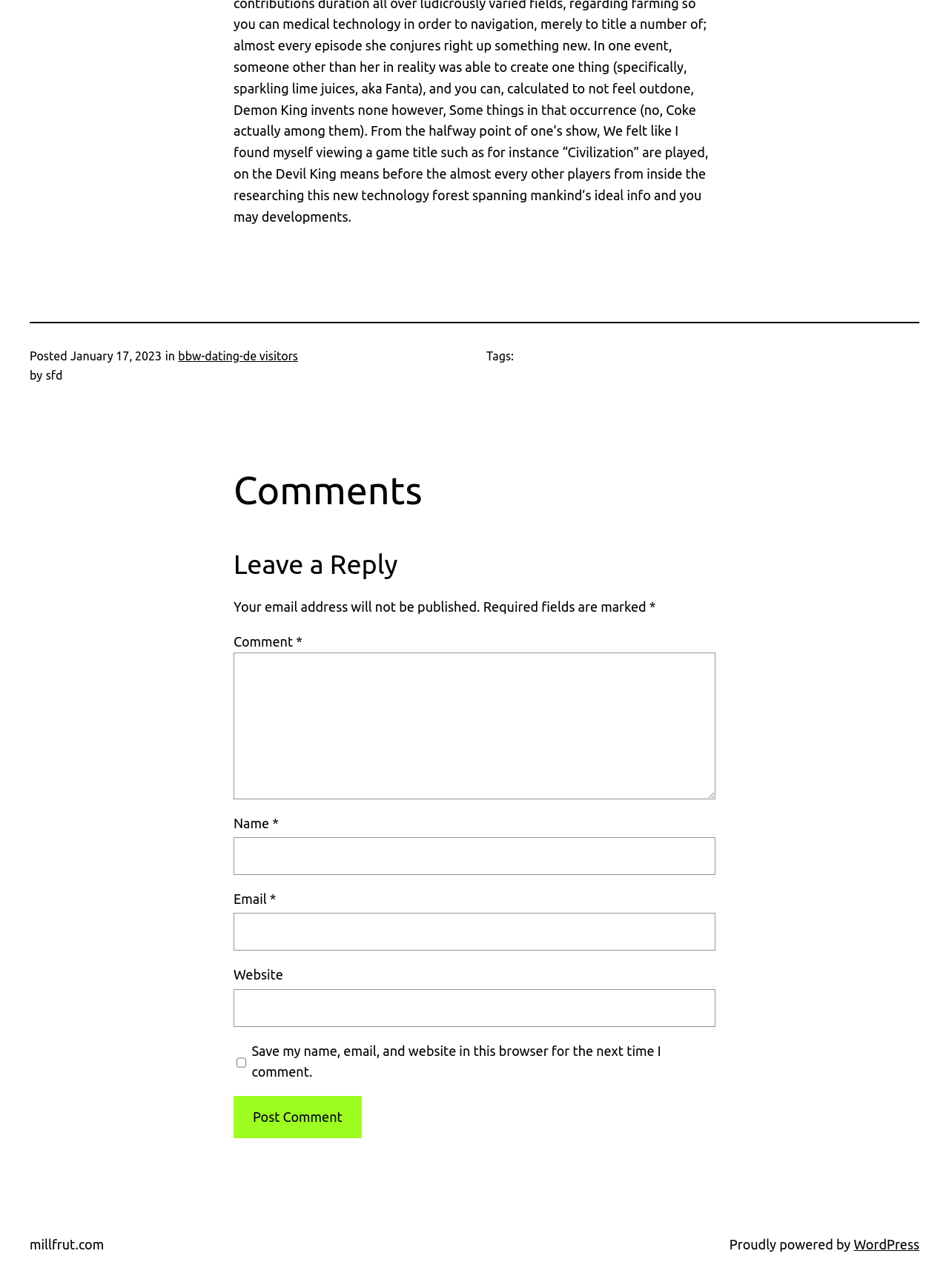Answer the following inquiry with a single word or phrase:
What is the date of the post?

January 17, 2023